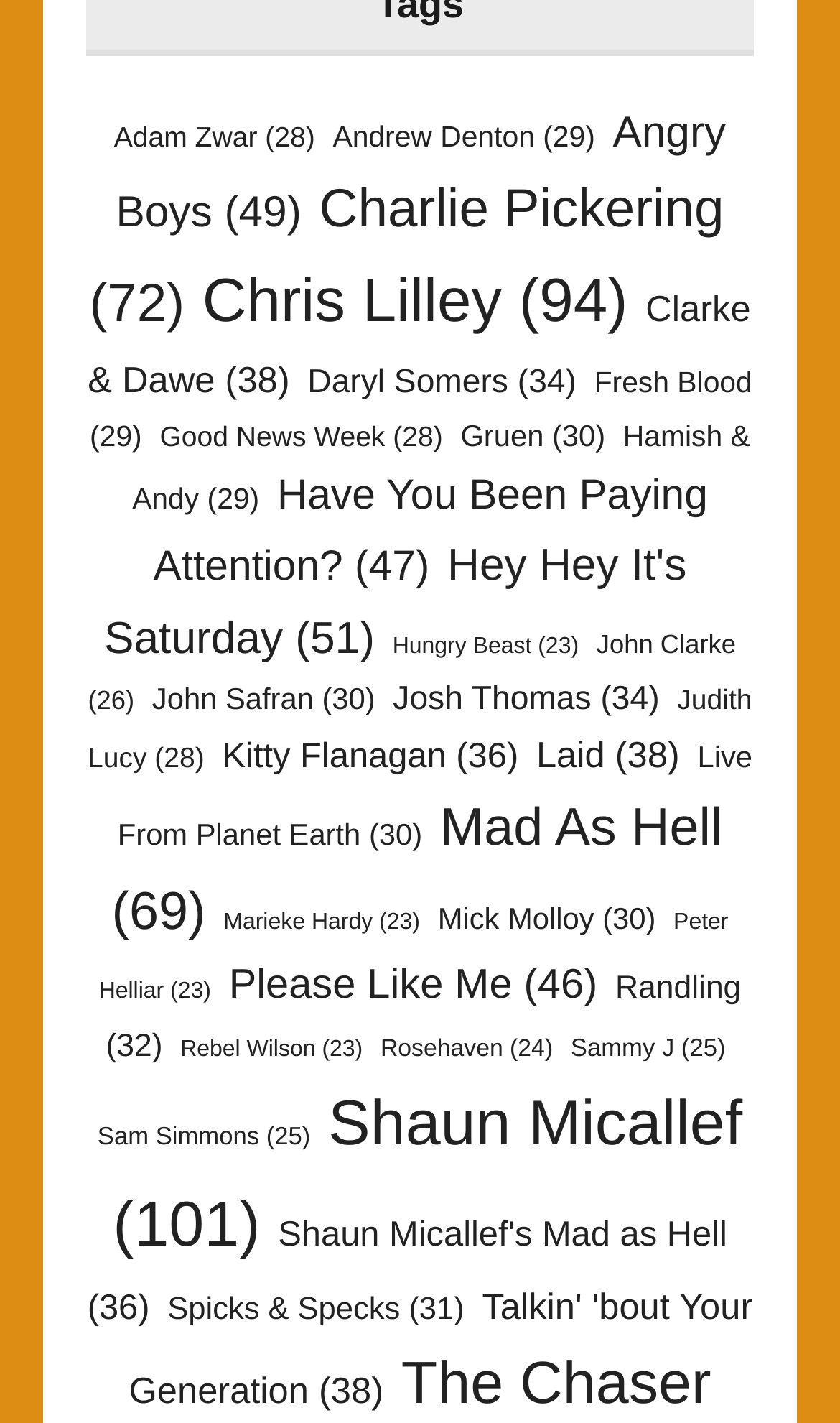Please identify the bounding box coordinates of the element on the webpage that should be clicked to follow this instruction: "Click on Adam Zwar". The bounding box coordinates should be given as four float numbers between 0 and 1, formatted as [left, top, right, bottom].

[0.136, 0.084, 0.375, 0.107]